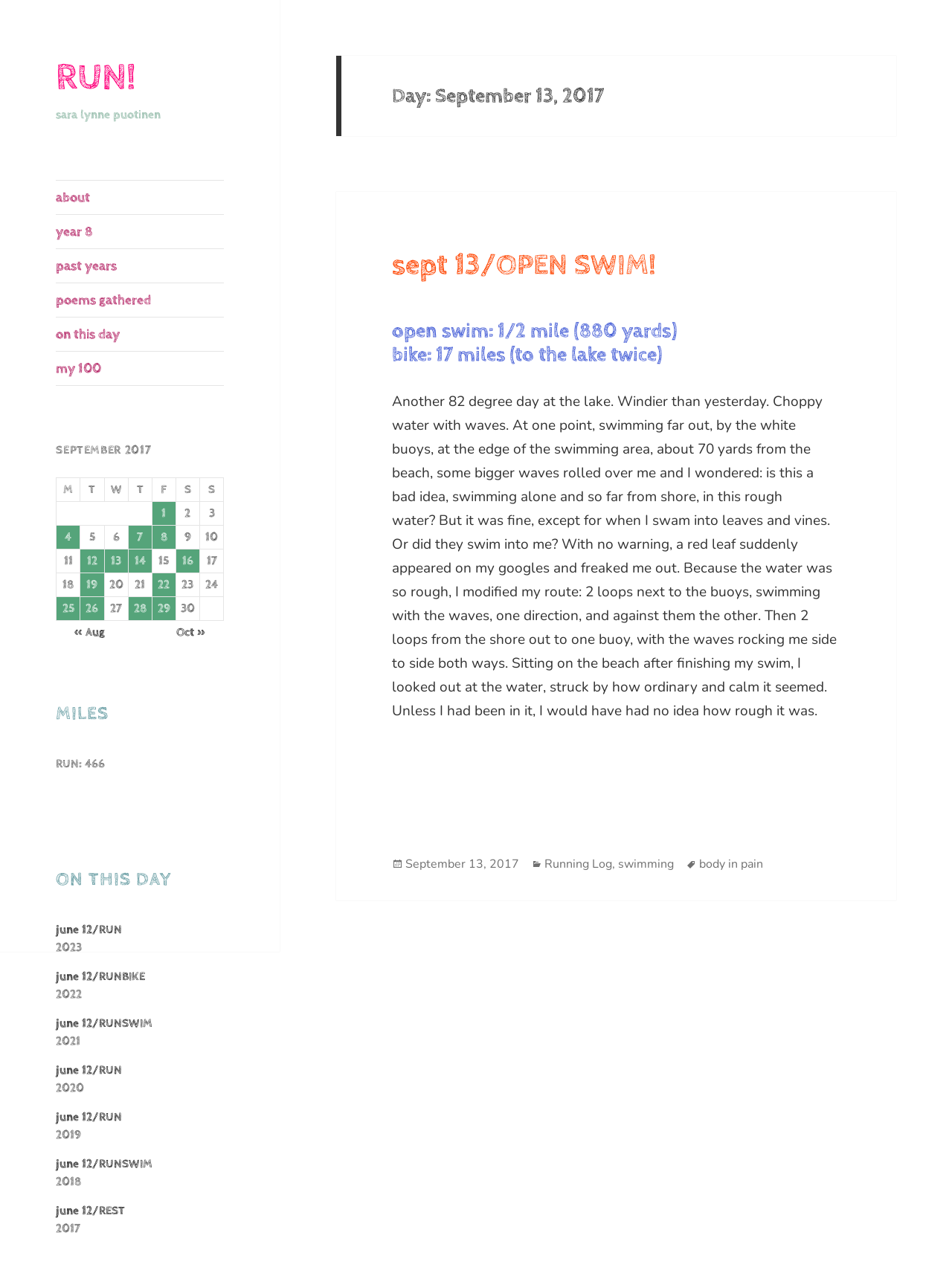Please indicate the bounding box coordinates of the element's region to be clicked to achieve the instruction: "go to 'Oct' month". Provide the coordinates as four float numbers between 0 and 1, i.e., [left, top, right, bottom].

[0.185, 0.492, 0.215, 0.504]